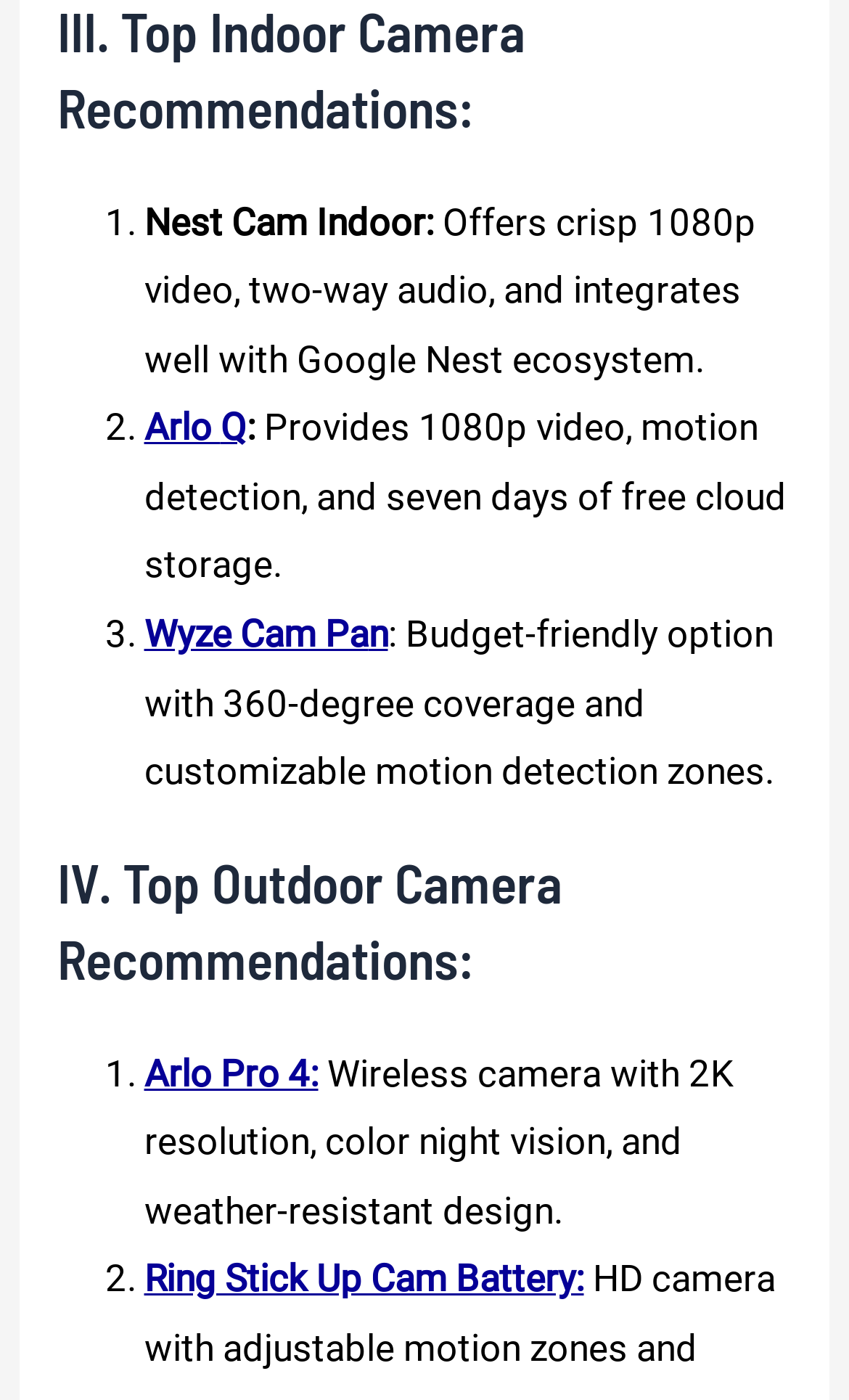Please provide a comprehensive response to the question based on the details in the image: How many days of free cloud storage does Arlo provide?

The webpage mentions that Arlo provides 1080p video, motion detection, and seven days of free cloud storage.